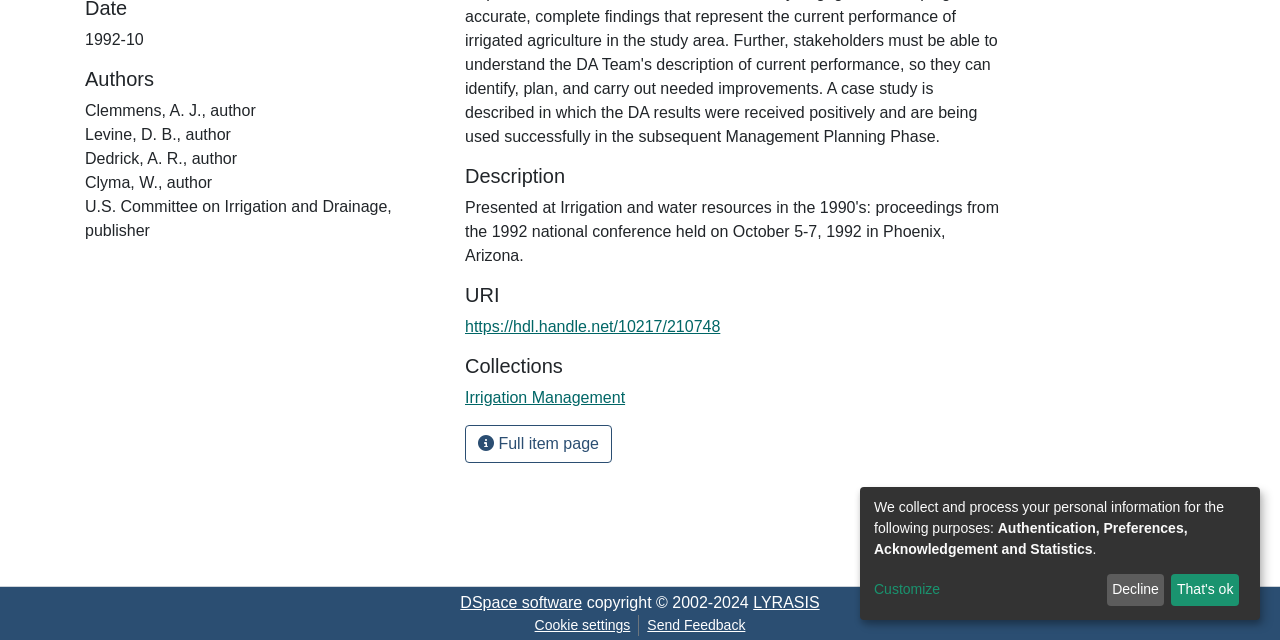Predict the bounding box of the UI element that fits this description: "Customize".

[0.683, 0.905, 0.859, 0.938]